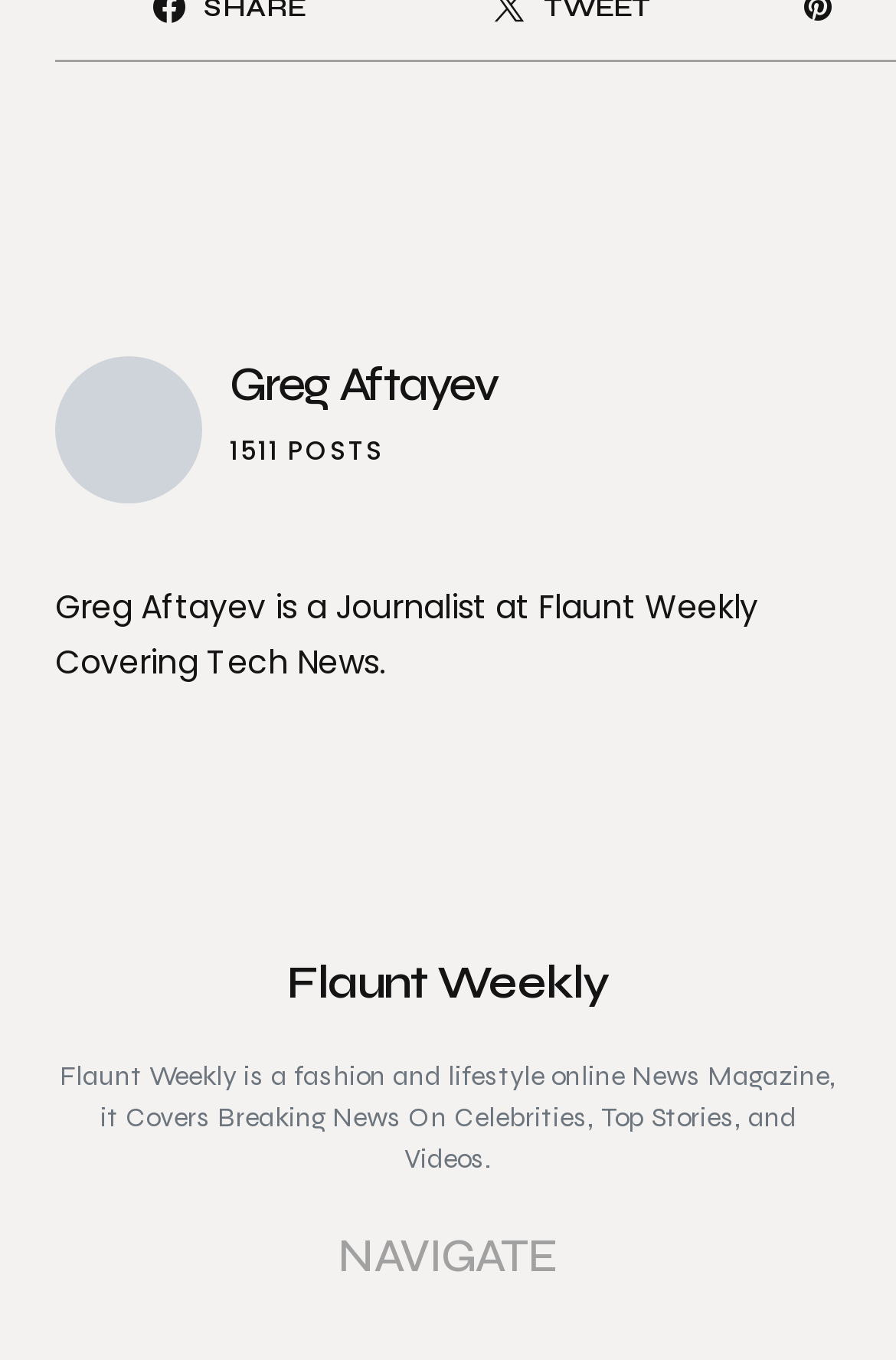Determine the bounding box coordinates of the element that should be clicked to execute the following command: "go to Flaunt Weekly website".

[0.32, 0.698, 0.68, 0.748]